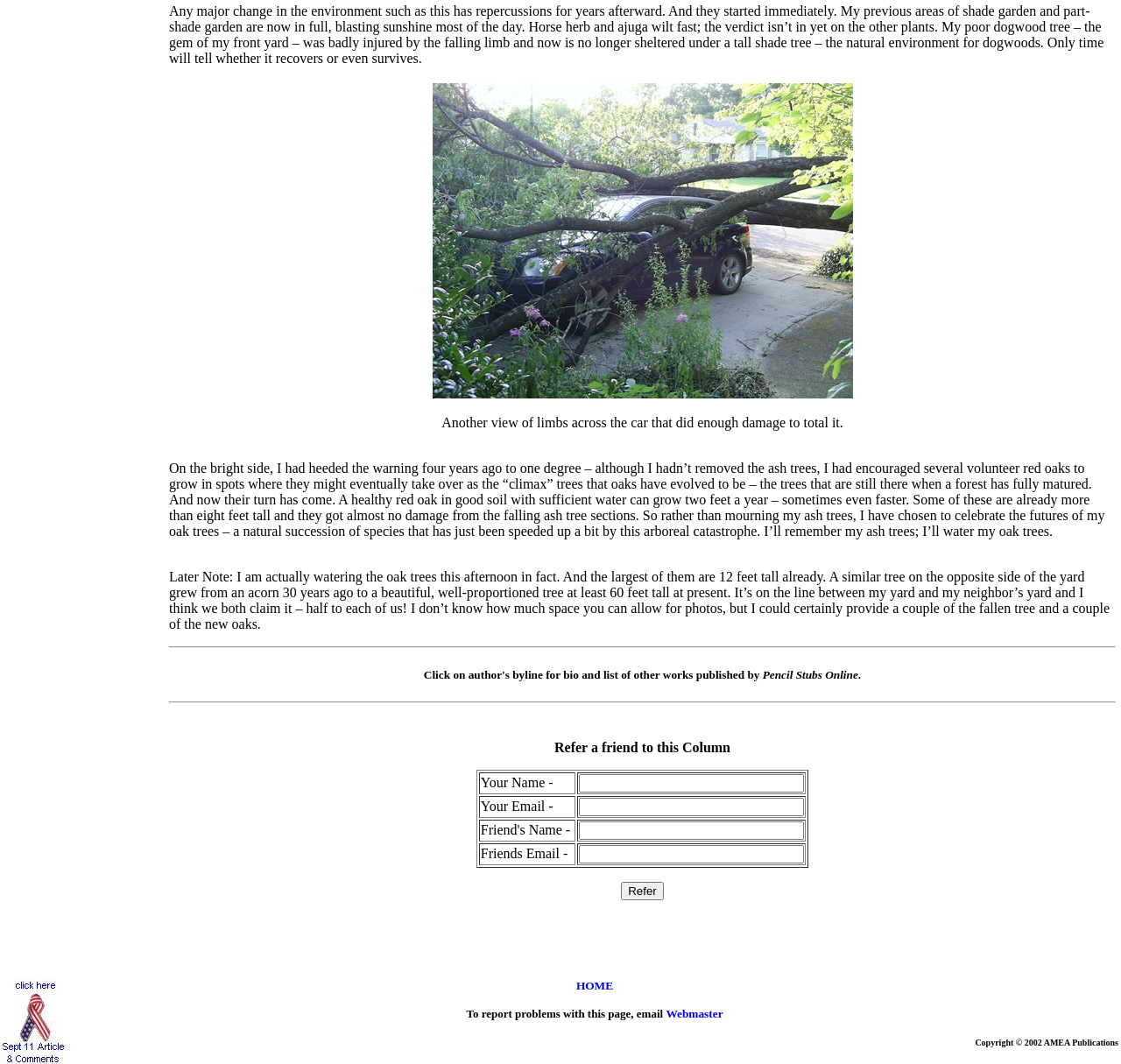What happened to the author's ash trees?
Please give a detailed and thorough answer to the question, covering all relevant points.

The author mentioned that a major change in the environment caused the ash trees to fall, and the author is now celebrating the growth of oak trees that were previously shaded by the ash trees.